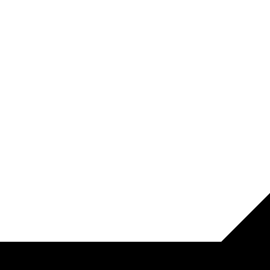What shape is extending from the lower right corner?
Please provide a full and detailed response to the question.

The caption describes the shape as 'bold, black' and 'geometric', suggesting that it is a geometric shape, rather than an organic or irregular shape.